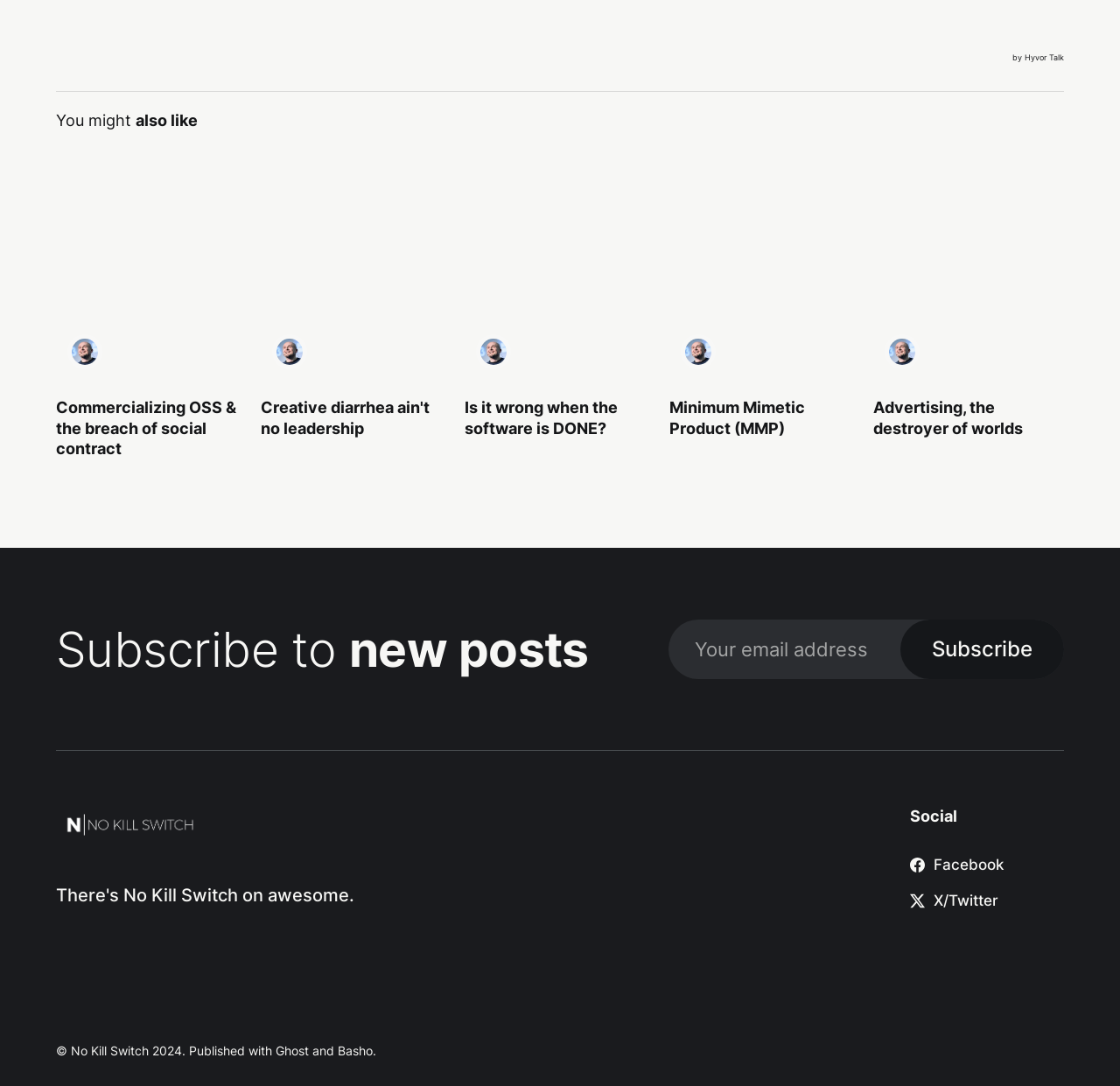Identify the bounding box coordinates for the element you need to click to achieve the following task: "View the article 'Minimum Mimetic Product (MMP)'". Provide the bounding box coordinates as four float numbers between 0 and 1, in the form [left, top, right, bottom].

[0.597, 0.367, 0.719, 0.402]